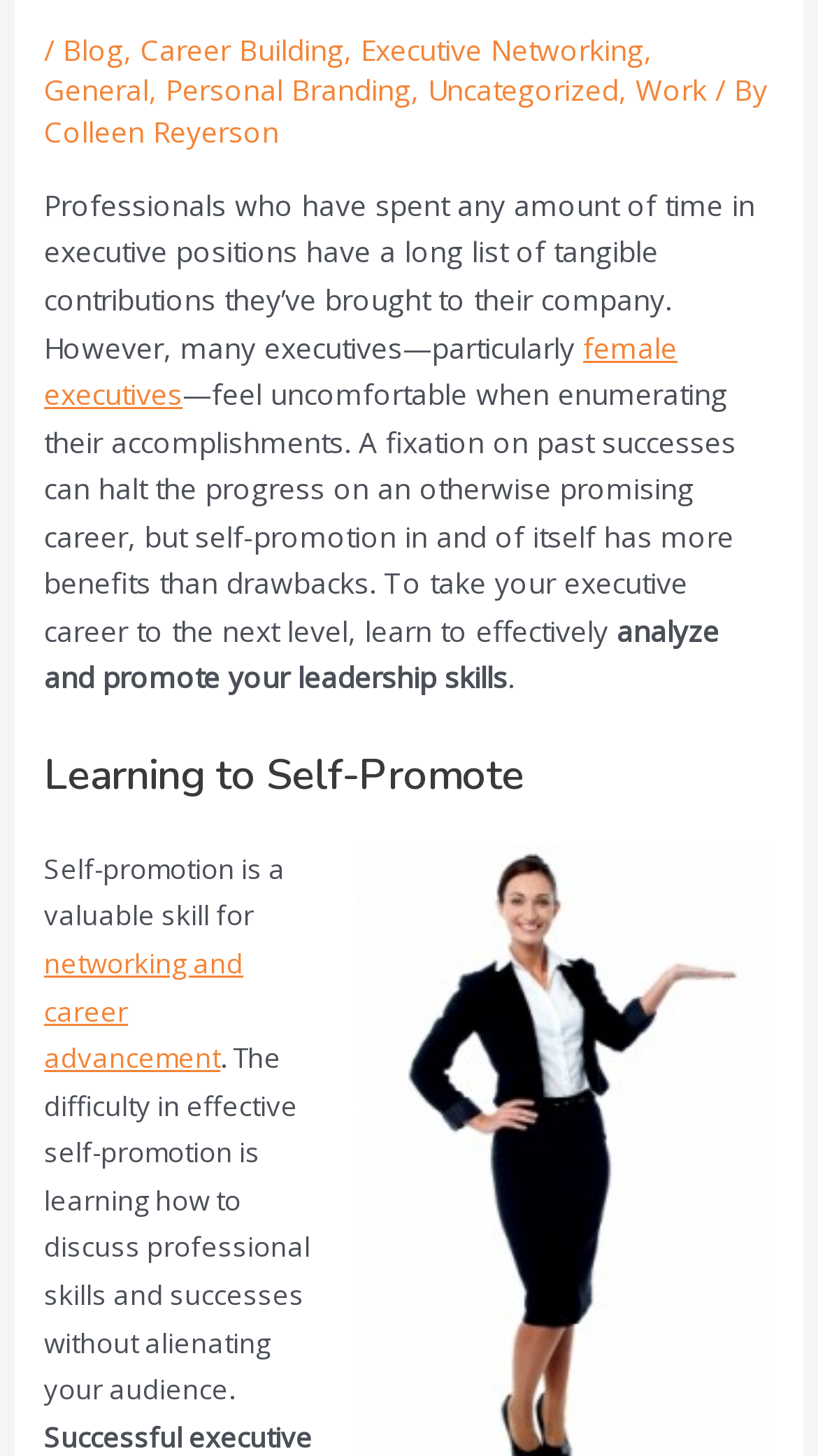Provide the bounding box coordinates of the UI element that matches the description: "networking and career advancement".

[0.054, 0.648, 0.298, 0.739]